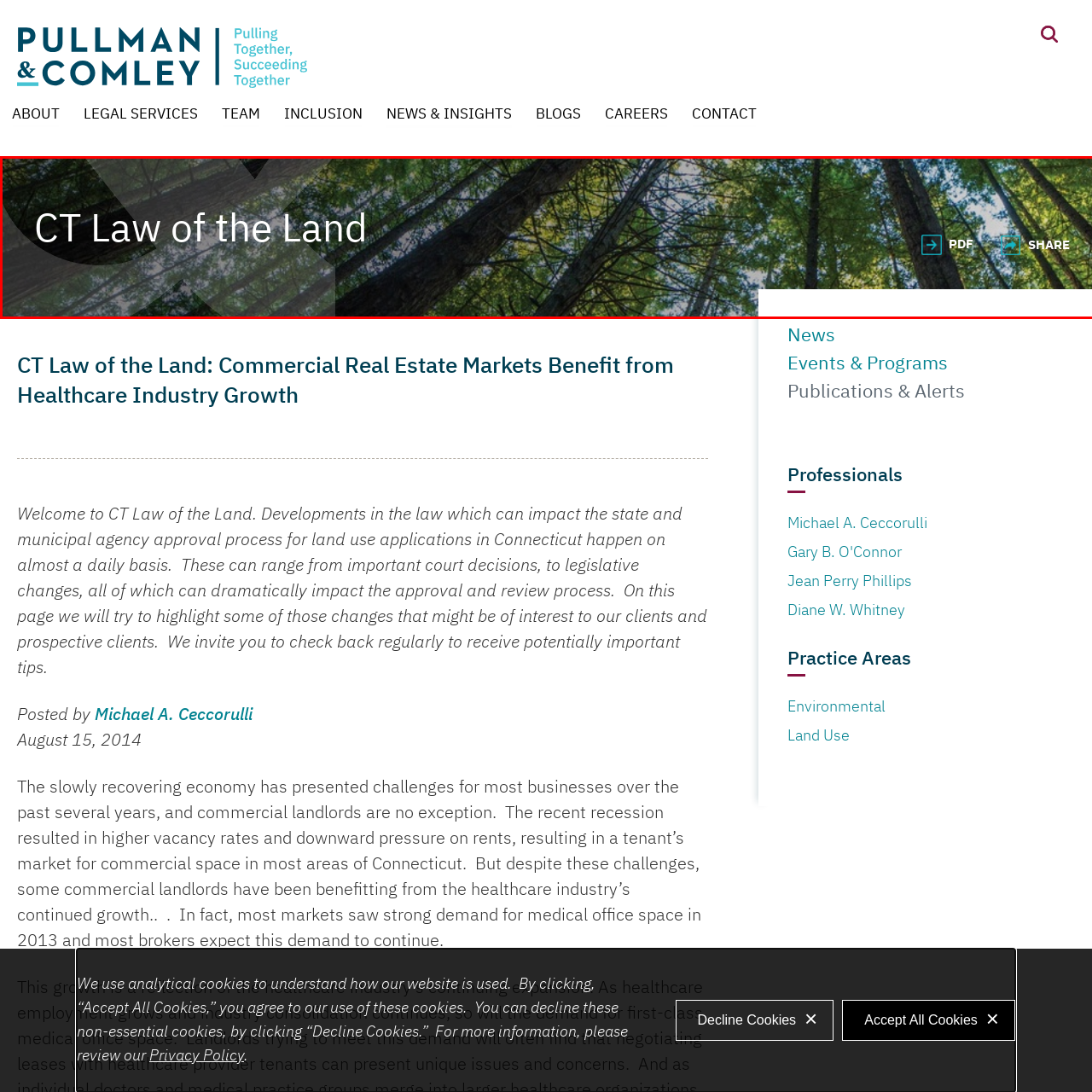What options are available with the image?
Direct your attention to the image encased in the red bounding box and answer the question thoroughly, relying on the visual data provided.

The image is accompanied by options to access a PDF and share the content, indicating that the website offers valuable resources and information on legal matters that may affect land use in the state, and users can access or share this information as needed.